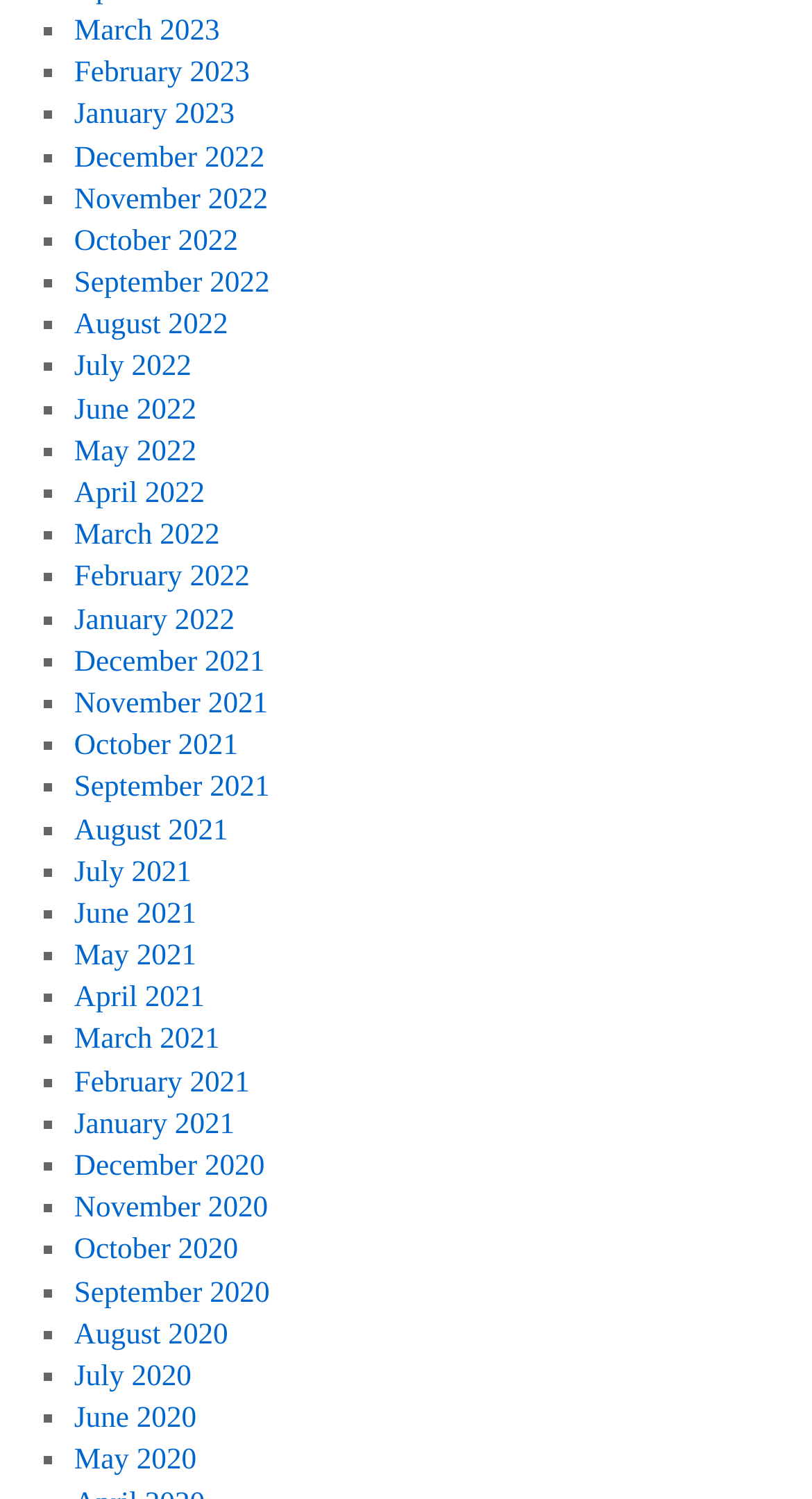Identify the bounding box coordinates of the specific part of the webpage to click to complete this instruction: "View January 2021".

[0.091, 0.739, 0.289, 0.761]